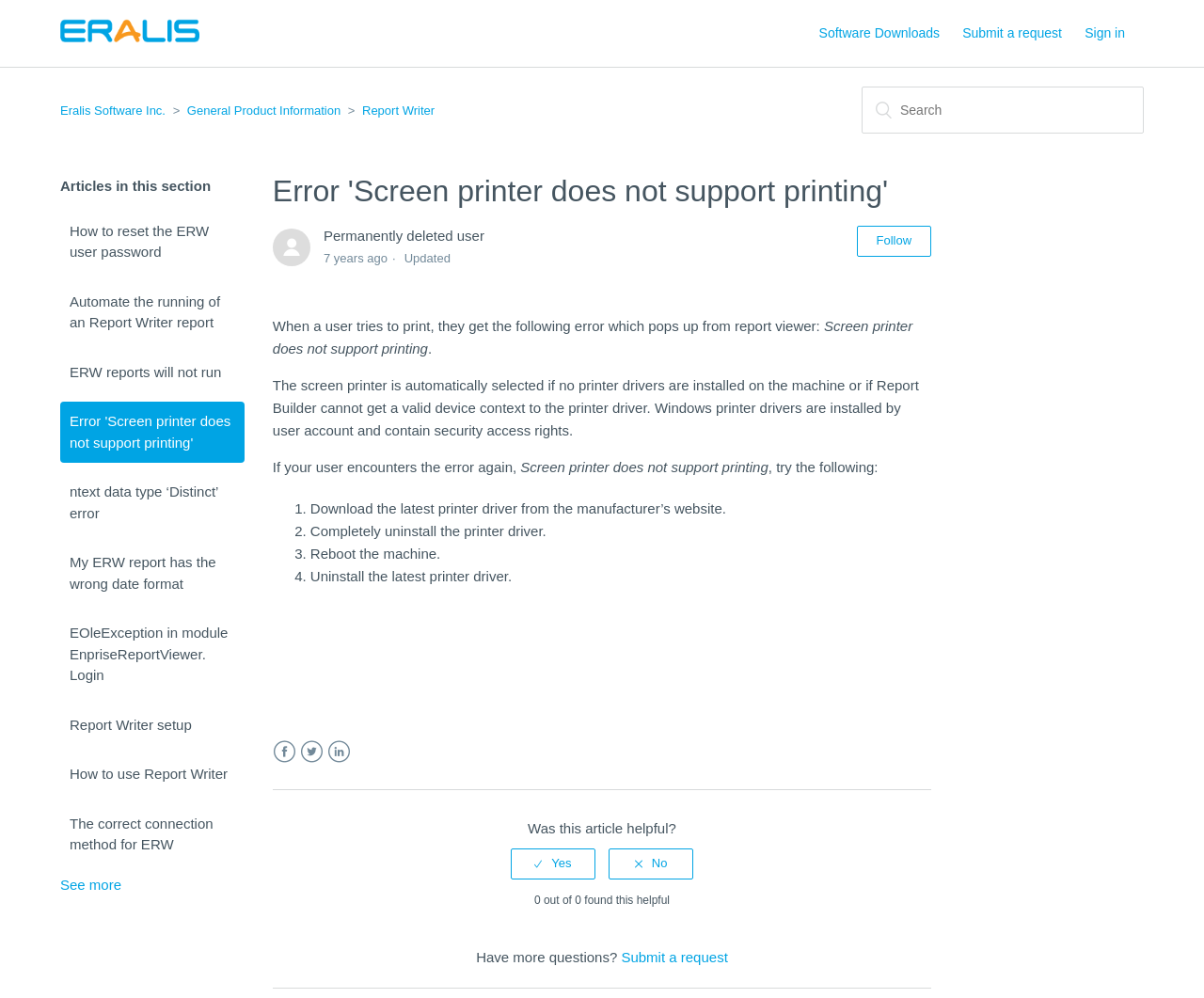What is the company name of the website?
Provide a detailed and extensive answer to the question.

The company name can be found in the logo link at the top left corner of the webpage, and also in the list item 'Eralis Software Inc.' which is a link.